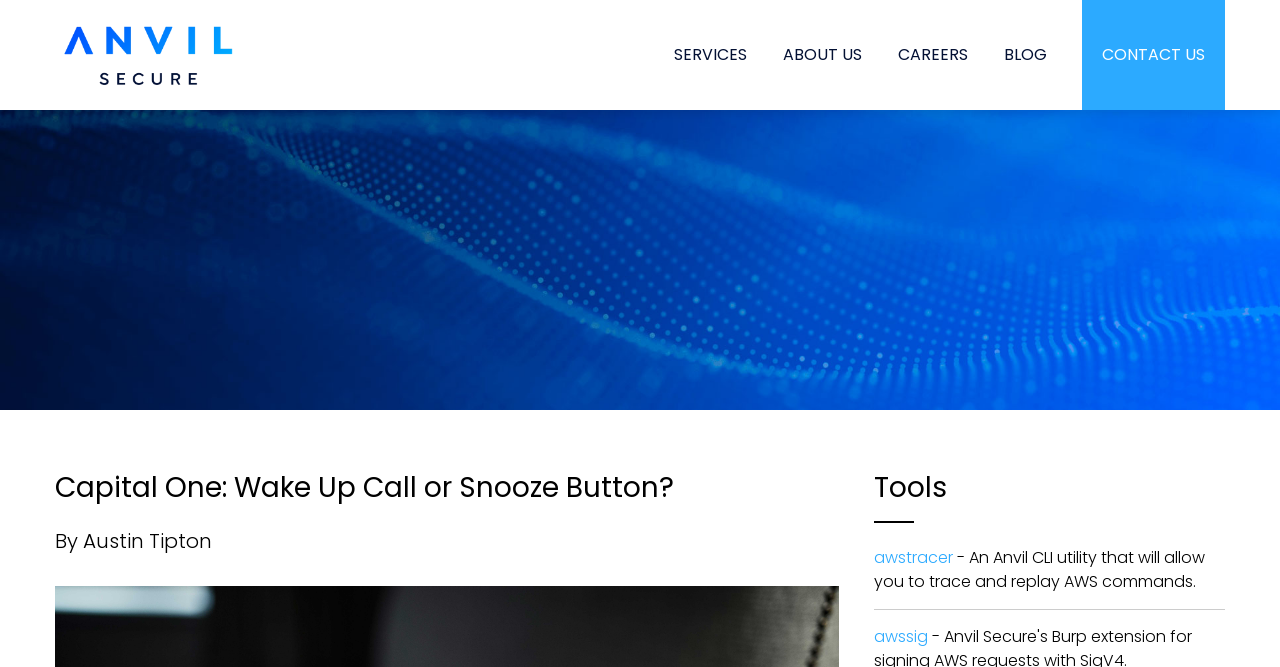Locate the bounding box coordinates for the element described below: "About Us". The coordinates must be four float values between 0 and 1, formatted as [left, top, right, bottom].

[0.6, 0.0, 0.685, 0.165]